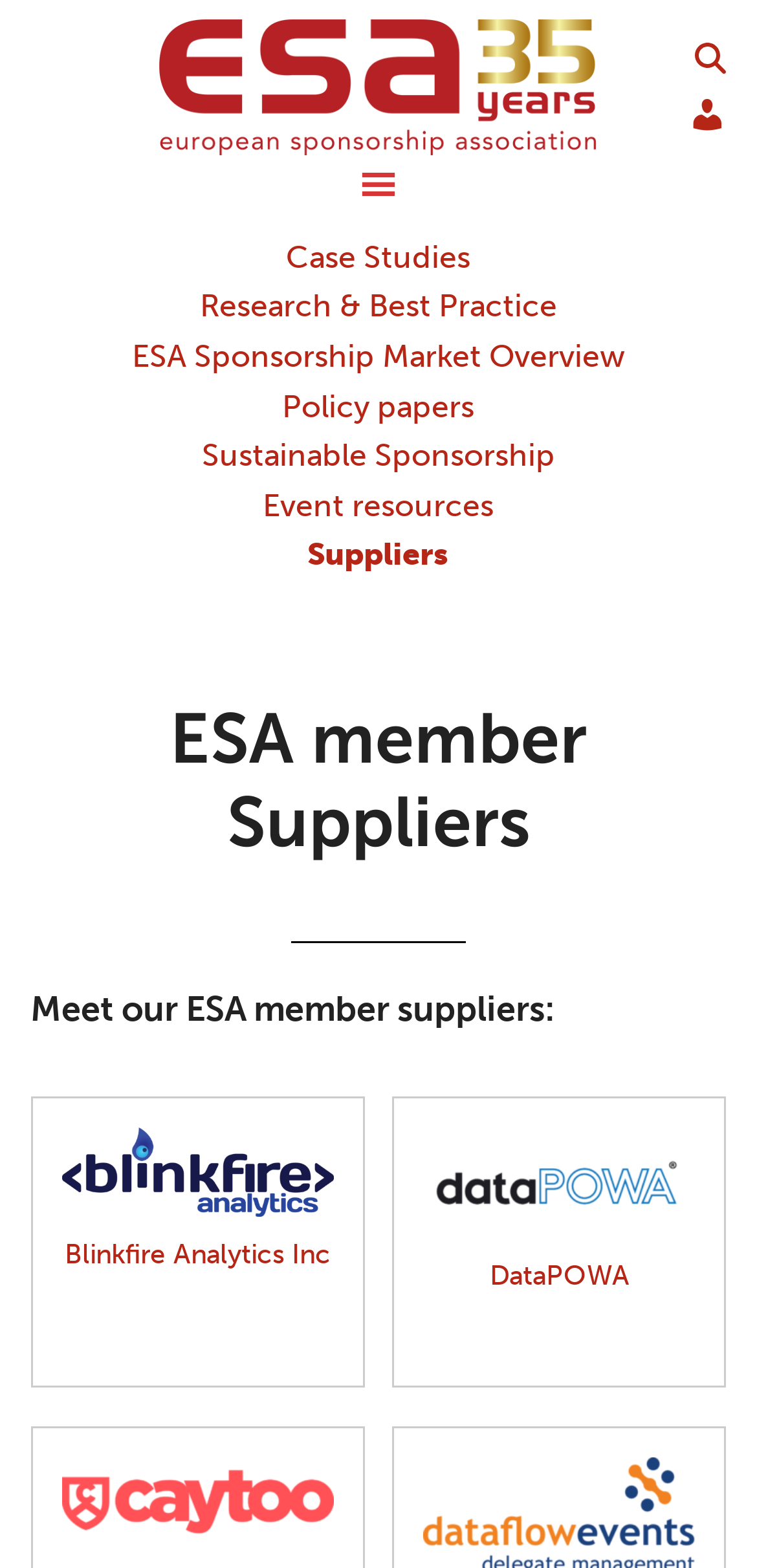Answer in one word or a short phrase: 
What is the first supplier listed?

Blinkfire Analytics Inc